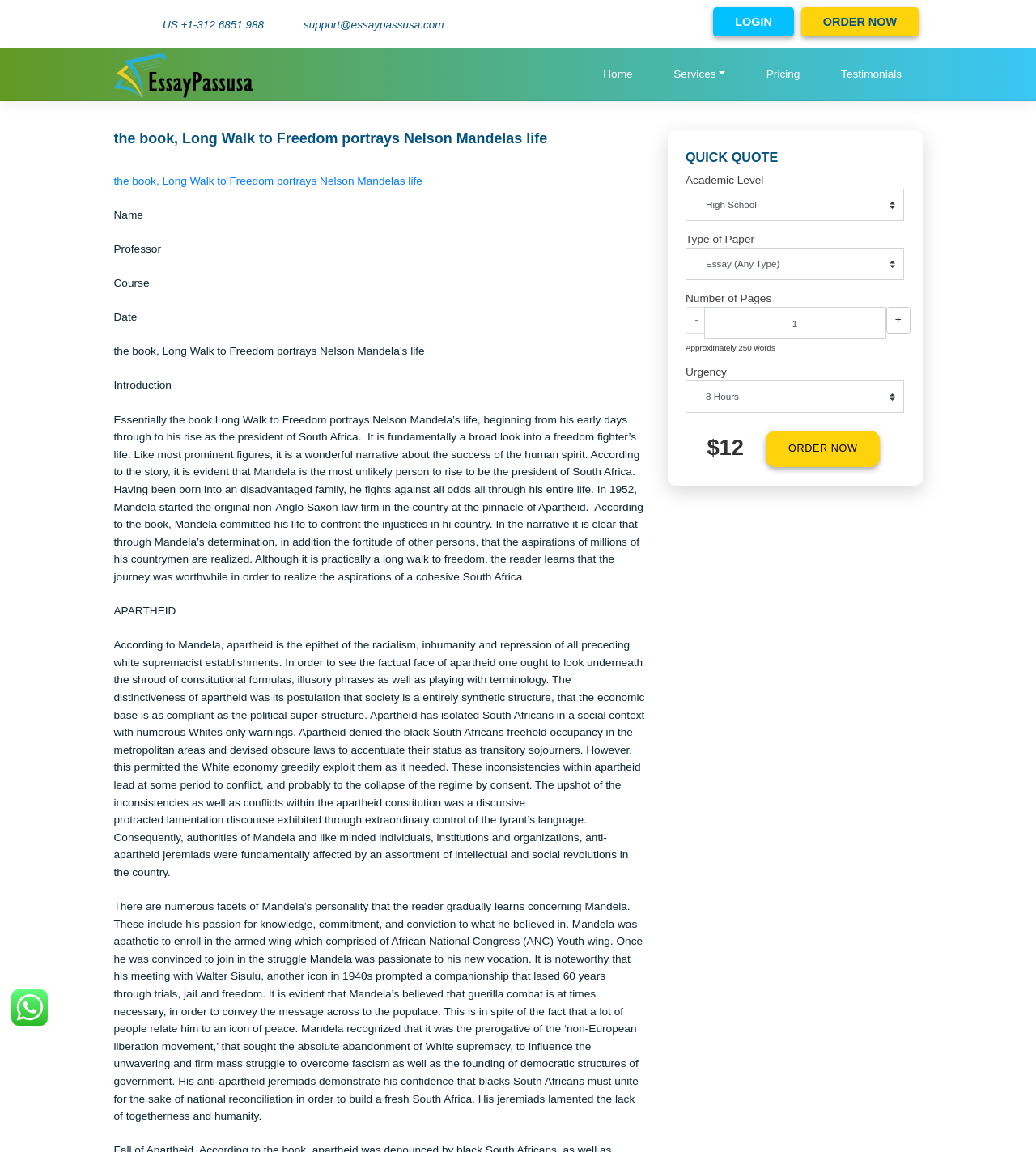Determine the bounding box coordinates for the clickable element to execute this instruction: "Click the ORDER NOW button in the QUICK QUOTE section". Provide the coordinates as four float numbers between 0 and 1, i.e., [left, top, right, bottom].

[0.821, 0.415, 0.944, 0.451]